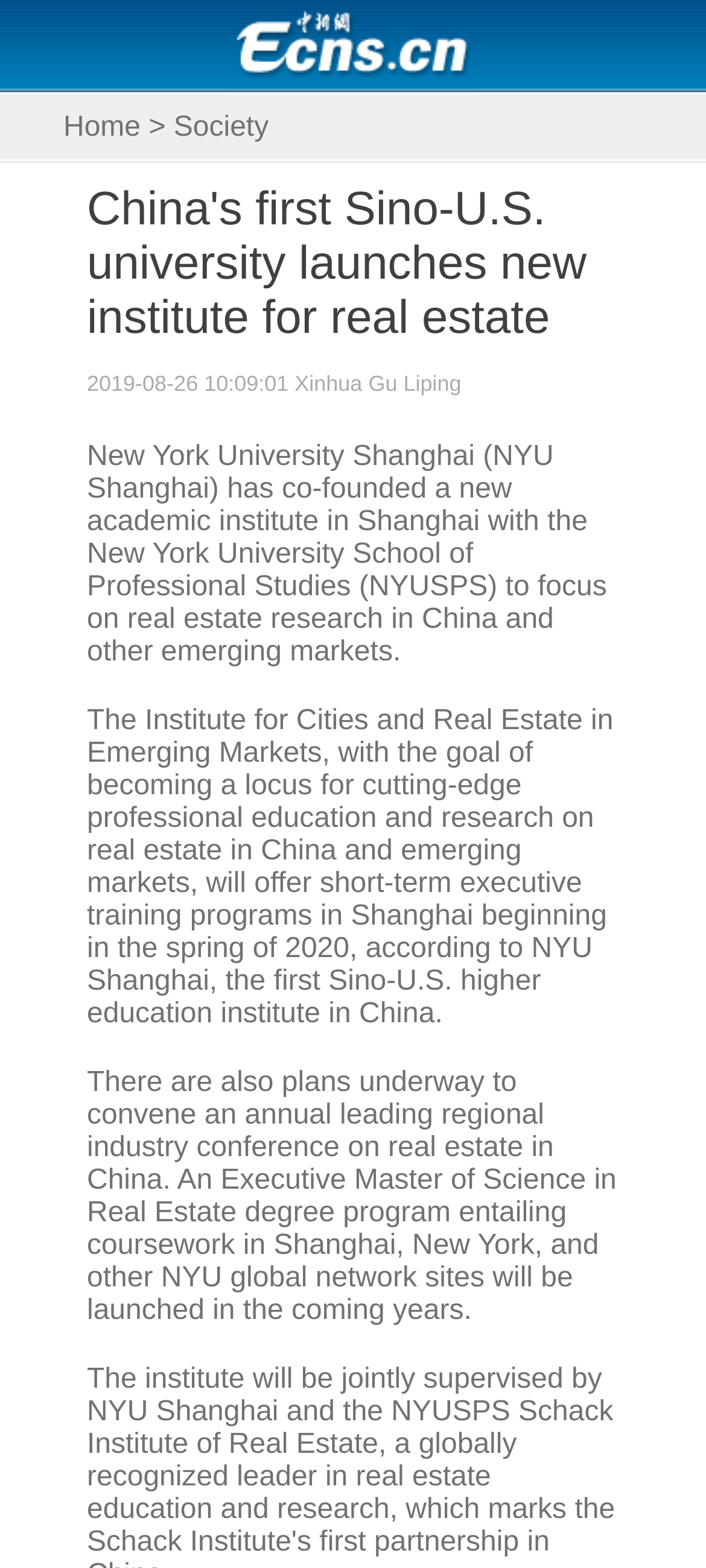Who is the author of the article?
Give a comprehensive and detailed explanation for the question.

The author of the article is mentioned at the top of the article, which is Xinhua Gu Liping.